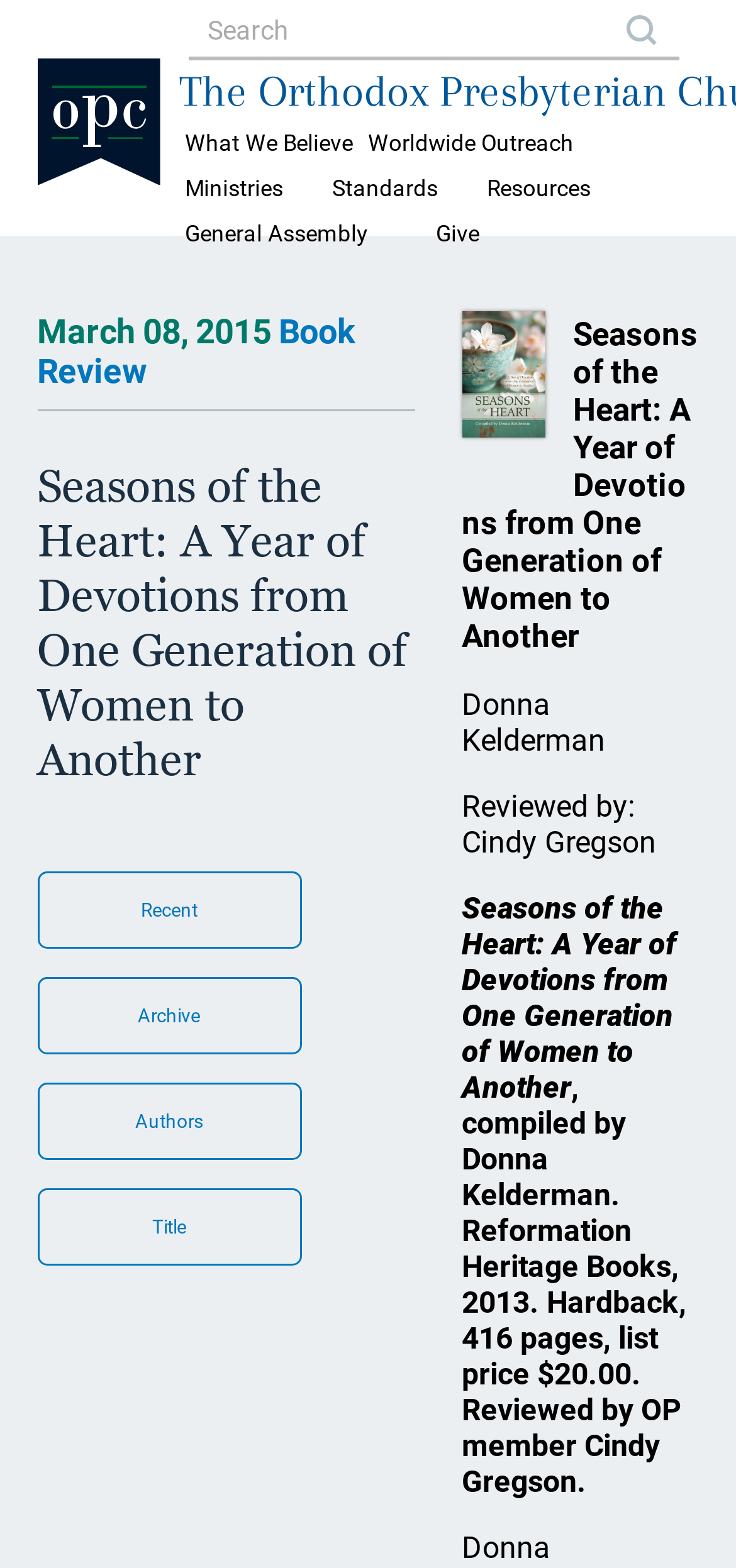Provide a thorough description of the webpage's content and layout.

The webpage is about the Orthodox Presbyterian Church, with a focus on book reviews. At the top, there are five main tabs: "What We Believe", "Worldwide Outreach", "Ministries", "Standards", and "Resources", which are evenly spaced across the page. Below these tabs, there are two links, "General Assembly" and "Give", positioned side by side. 

To the left of these links, there is a logo of the OPC, accompanied by a link to the OPC homepage. Above the logo, there is a search bar with a description of how to use it. To the right of the search bar, there is a "Home" link, followed by a "News" section indicator.

The main content of the page is a book review section. There are two book reviews, one titled "March 08, 2015 Book Review" and the other "Seasons of the Heart: A Year of Devotions from One Generation of Women to Another". Each review has a heading, a link to the review, and a brief description. The second review also has an image, the author's name, the reviewer's name, and a detailed description of the book.

At the bottom of the page, there are three links: "Archive", "Authors", and "Title", which are likely related to the book review section.